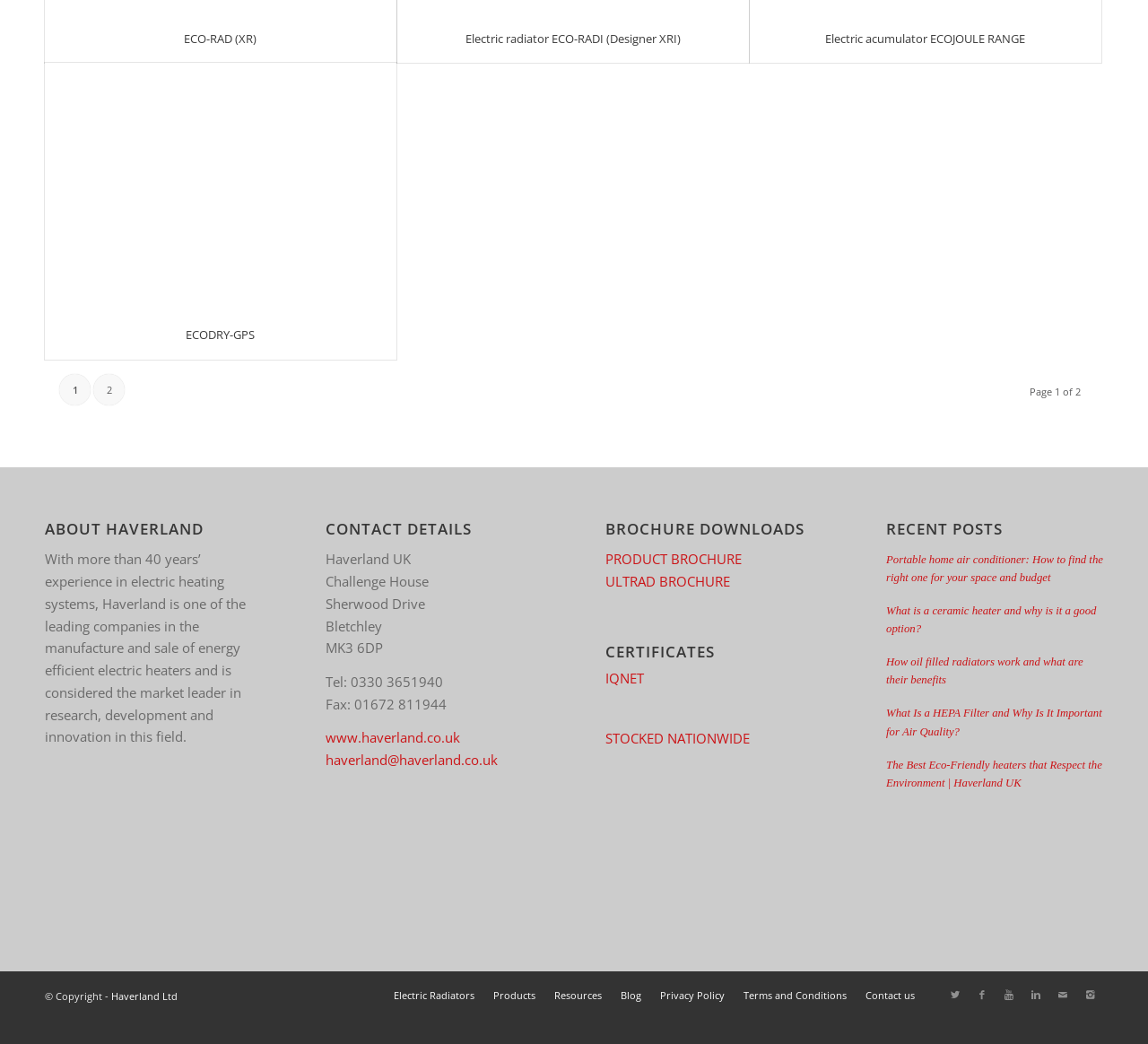Please determine the bounding box coordinates of the element to click in order to execute the following instruction: "Go to the second page". The coordinates should be four float numbers between 0 and 1, specified as [left, top, right, bottom].

[0.081, 0.358, 0.109, 0.388]